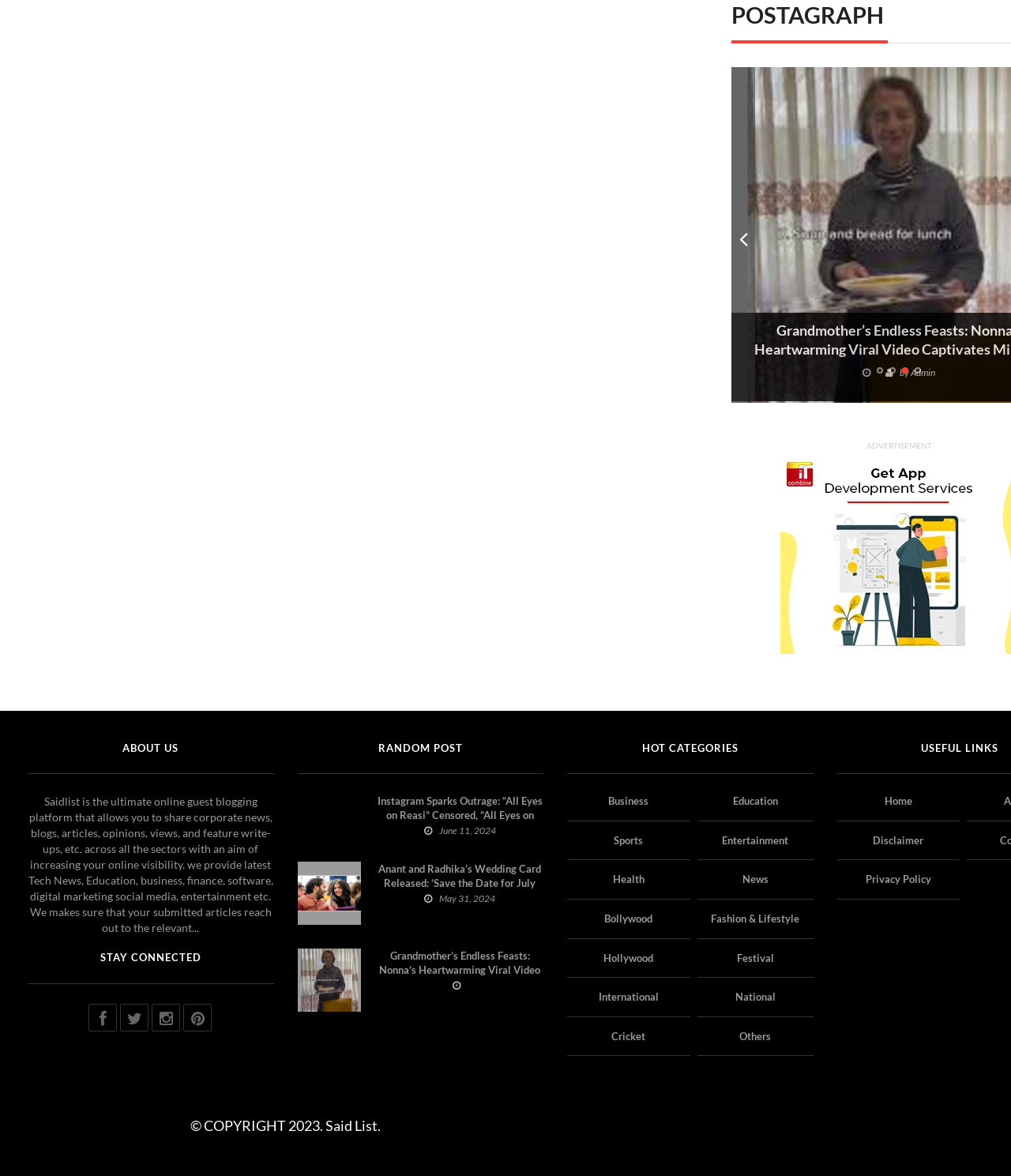Kindly provide the bounding box coordinates of the section you need to click on to fulfill the given instruction: "Search for something".

None